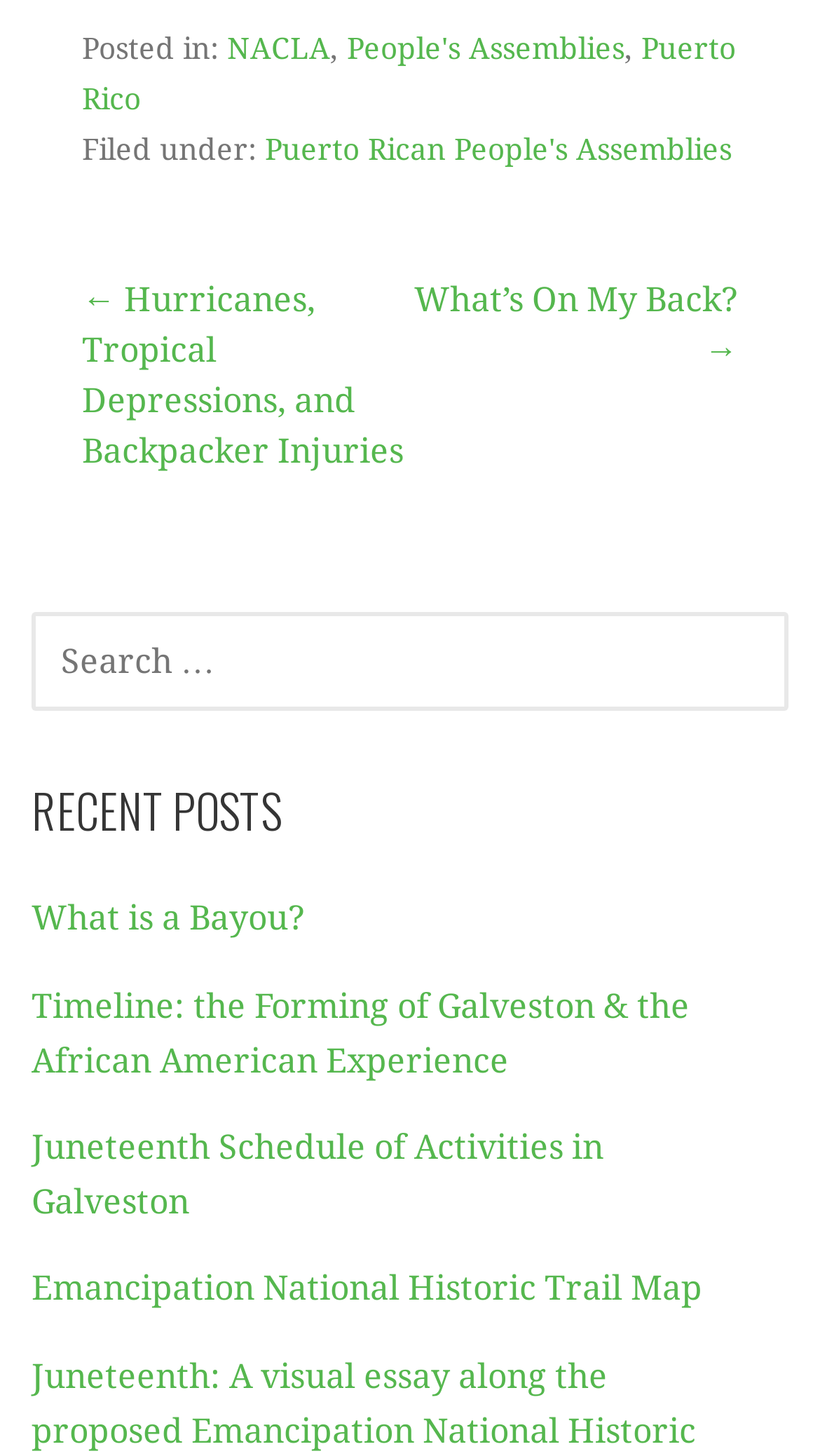Using the webpage screenshot, locate the HTML element that fits the following description and provide its bounding box: "What is a Bayou?".

[0.038, 0.617, 0.372, 0.645]